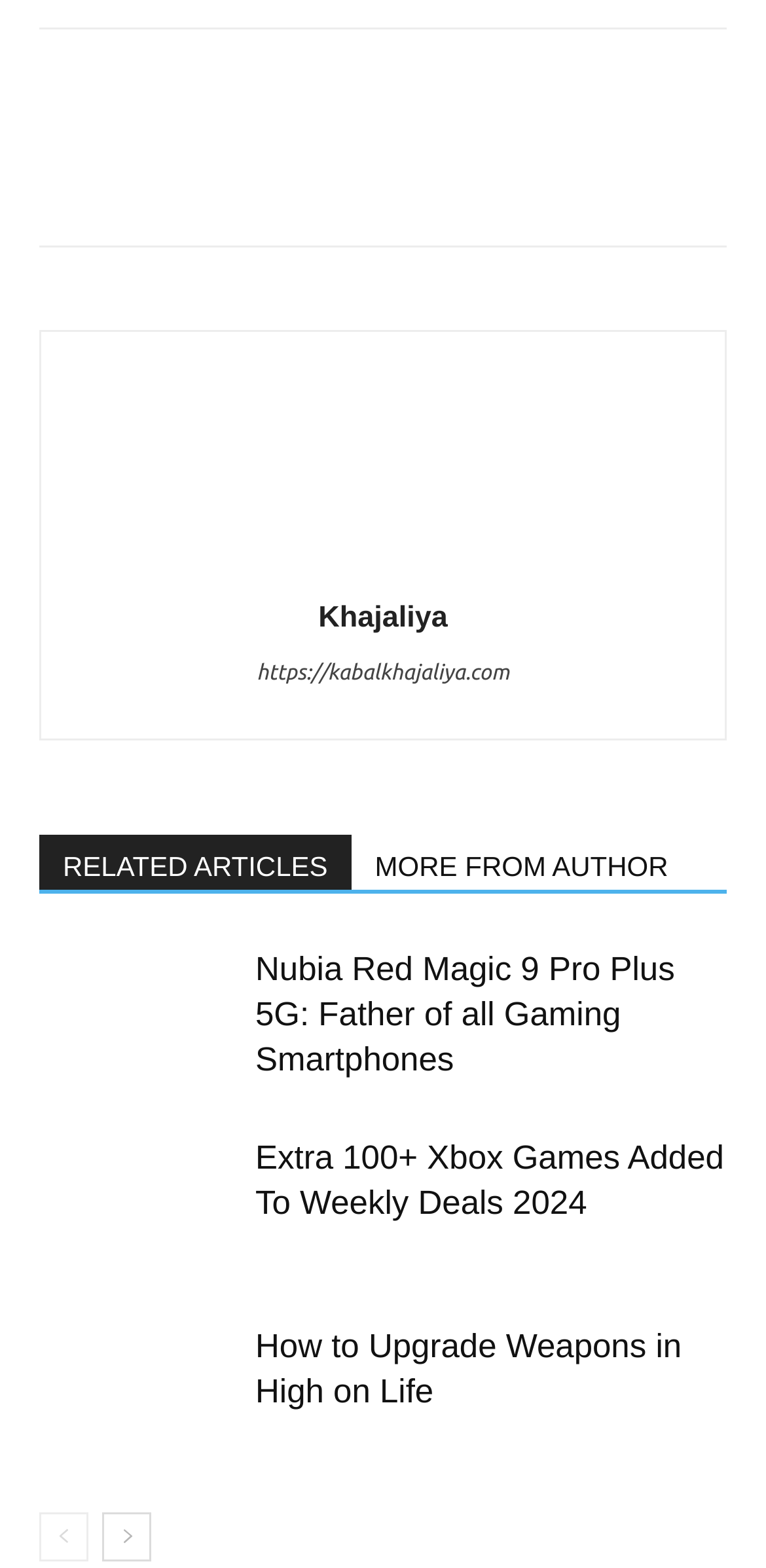Predict the bounding box of the UI element based on this description: "aria-label="prev-page"".

[0.051, 0.965, 0.115, 0.996]